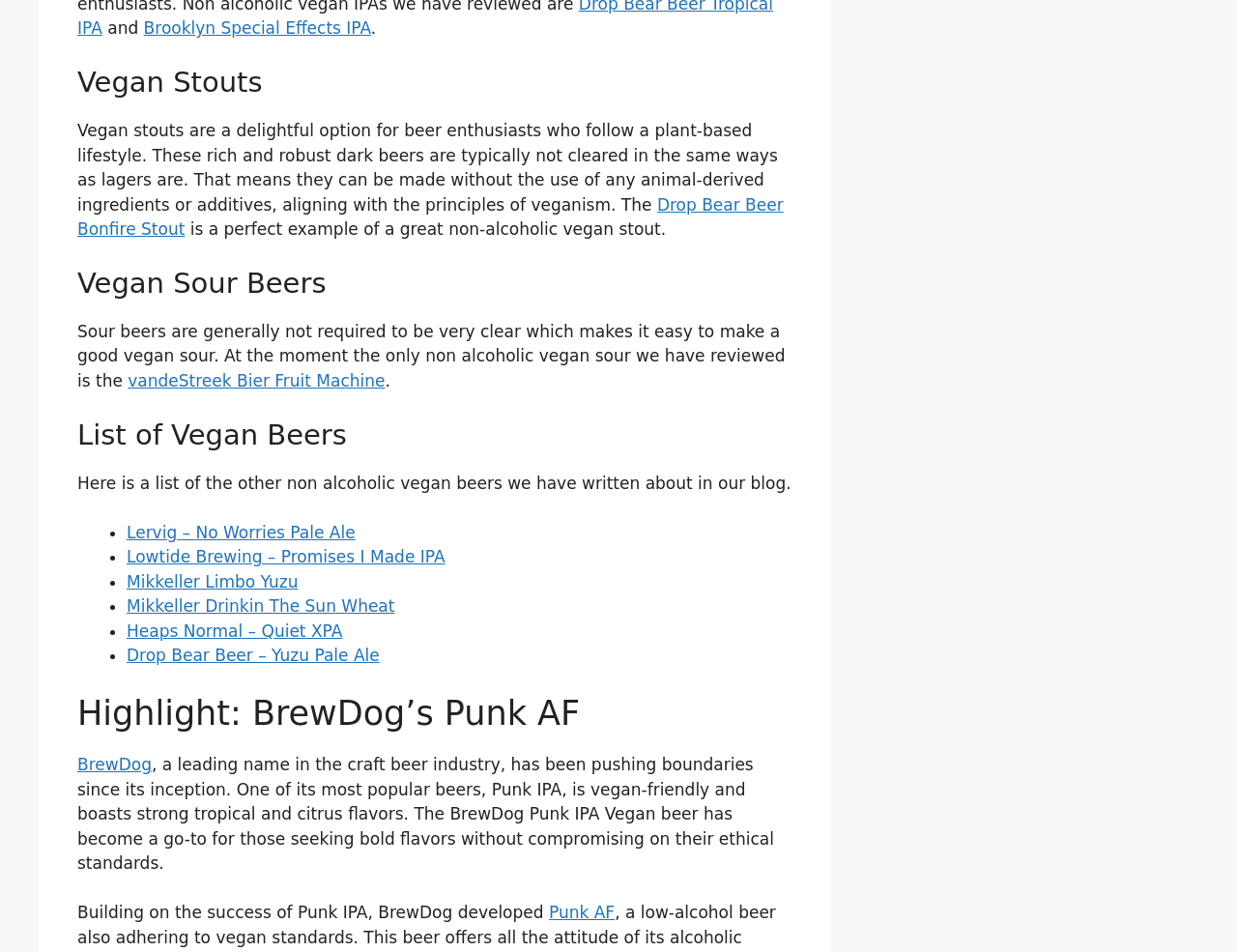Locate the bounding box coordinates of the clickable region necessary to complete the following instruction: "Click on the 'HOME' link". Provide the coordinates in the format of four float numbers between 0 and 1, i.e., [left, top, right, bottom].

None